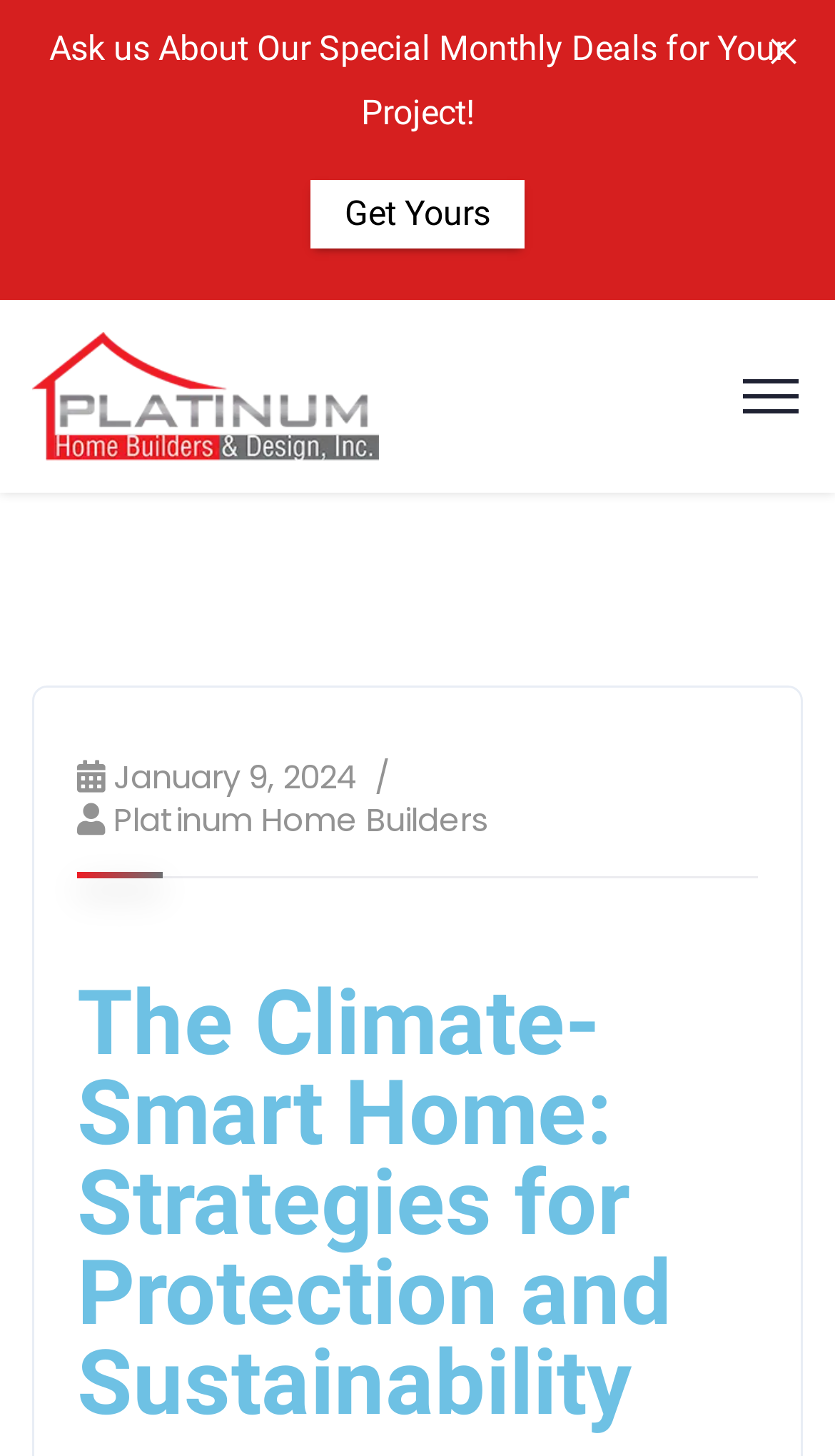Given the element description Platinum Home Builders, specify the bounding box coordinates of the corresponding UI element in the format (top-left x, top-left y, bottom-right x, bottom-right y). All values must be between 0 and 1.

[0.136, 0.547, 0.585, 0.578]